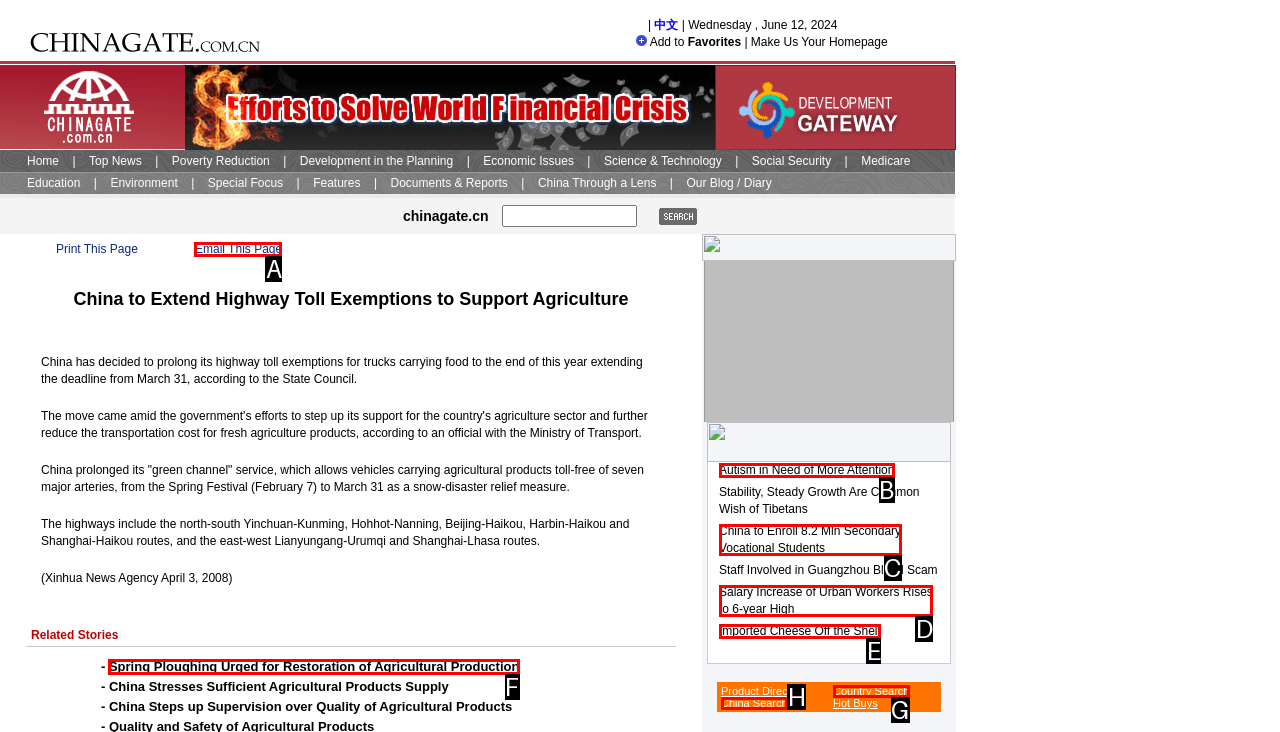Which UI element's letter should be clicked to achieve the task: Email This Page
Provide the letter of the correct choice directly.

A